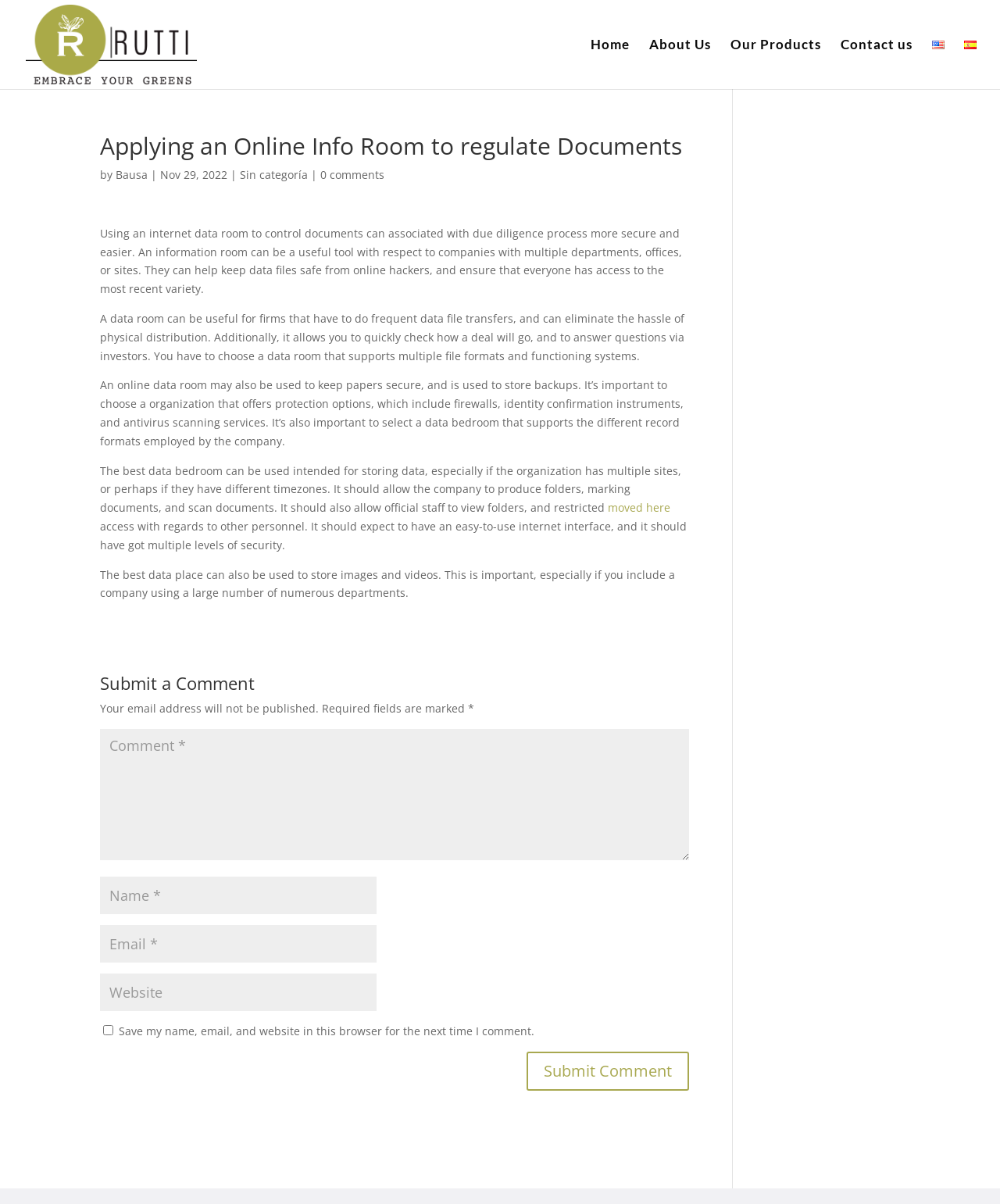Respond to the question below with a single word or phrase: What is the purpose of an online data room?

To control documents